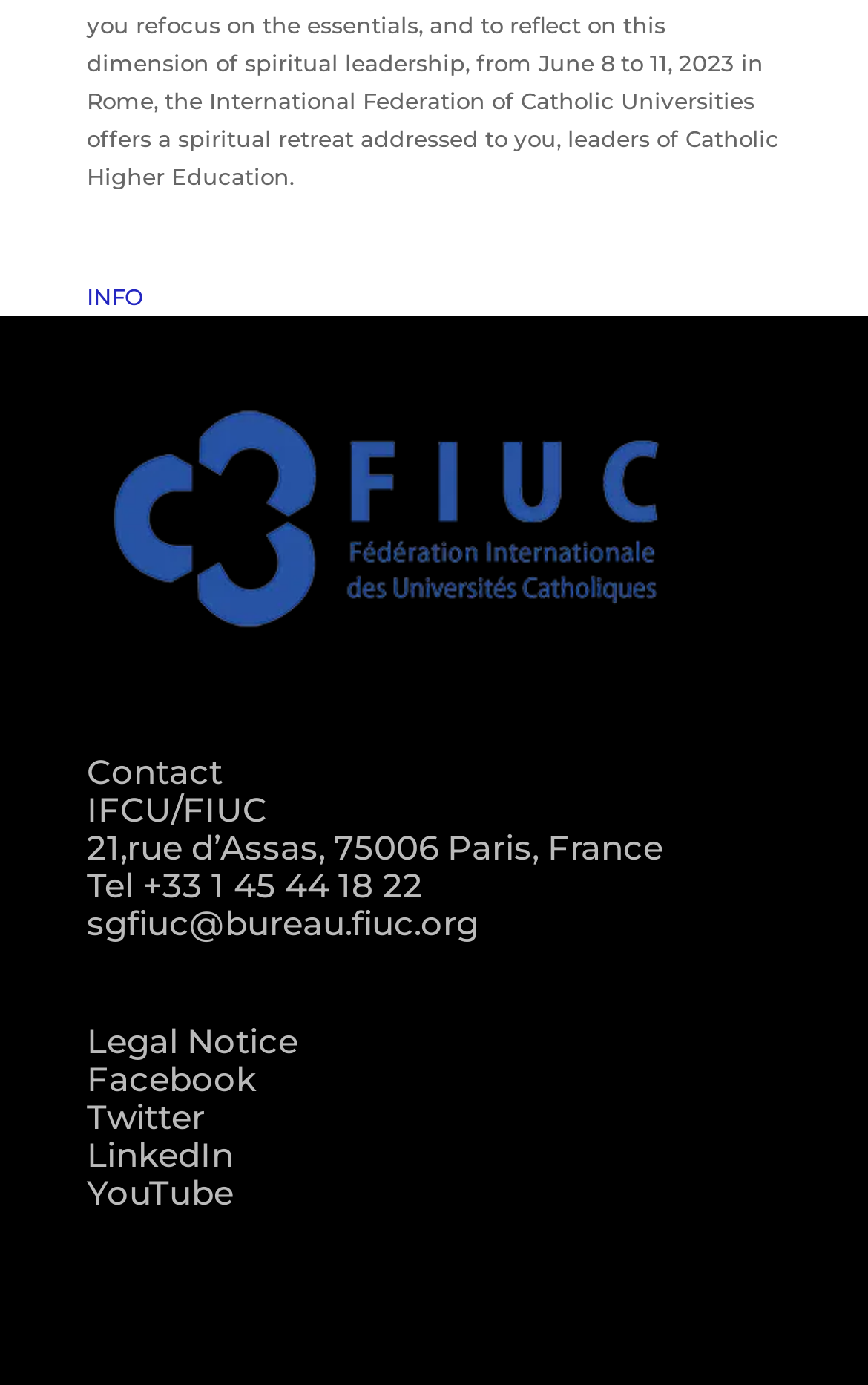Identify the bounding box for the element characterized by the following description: "Legal Notice".

[0.1, 0.736, 0.344, 0.767]